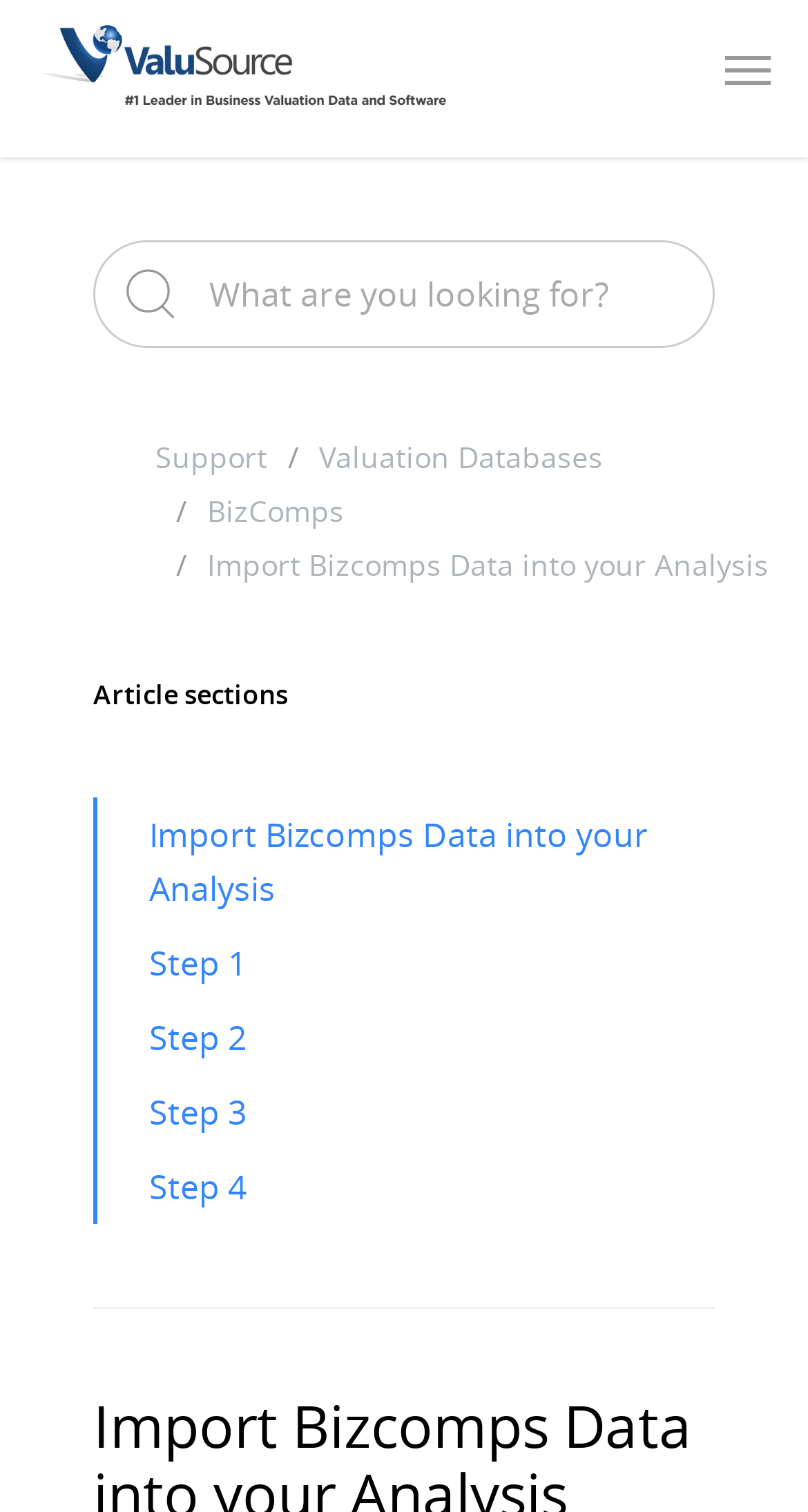Determine the bounding box coordinates for the area you should click to complete the following instruction: "Search for something".

[0.115, 0.159, 0.885, 0.23]